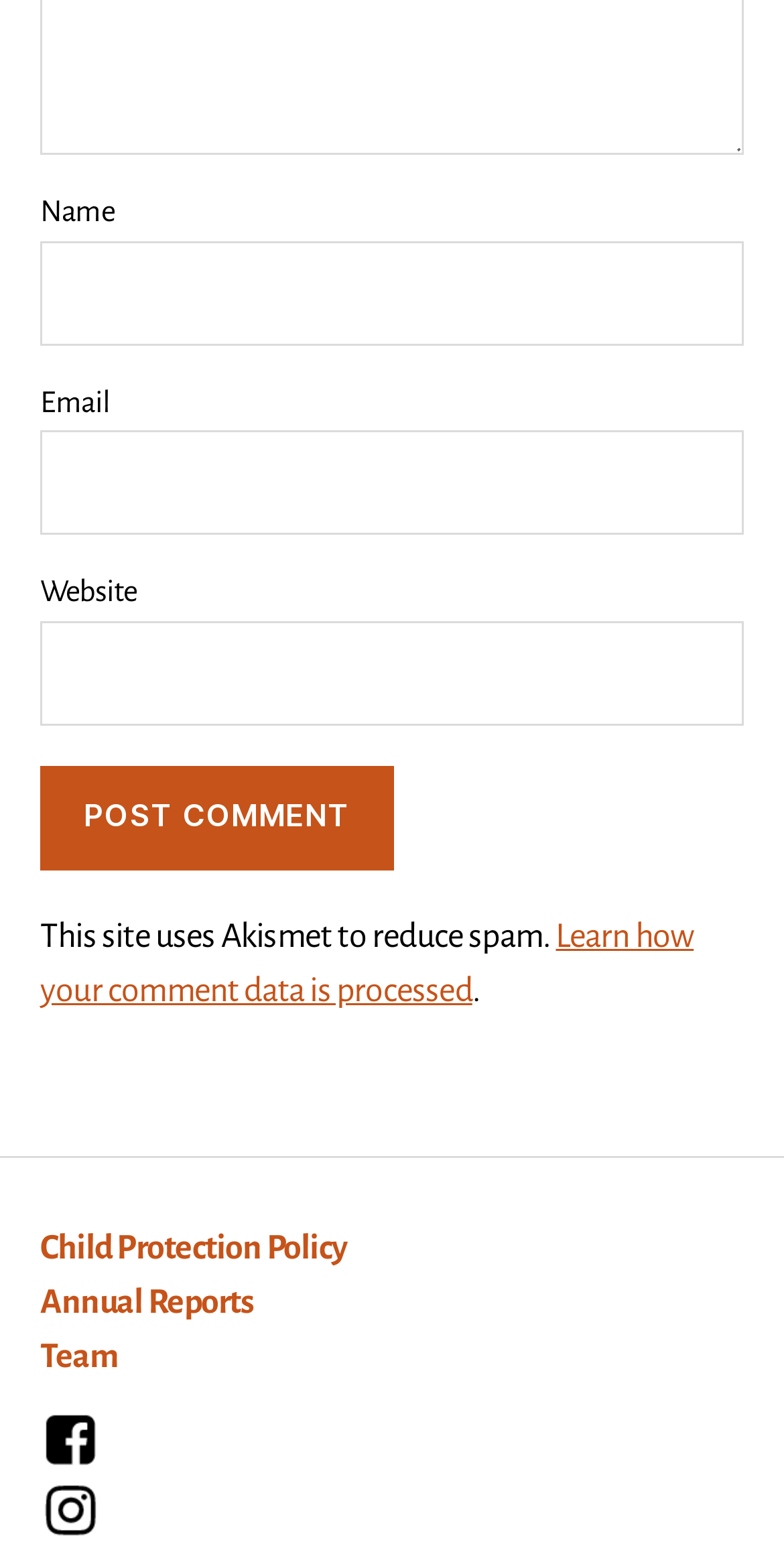Please pinpoint the bounding box coordinates for the region I should click to adhere to this instruction: "Click the Post Comment button".

[0.051, 0.494, 0.503, 0.561]